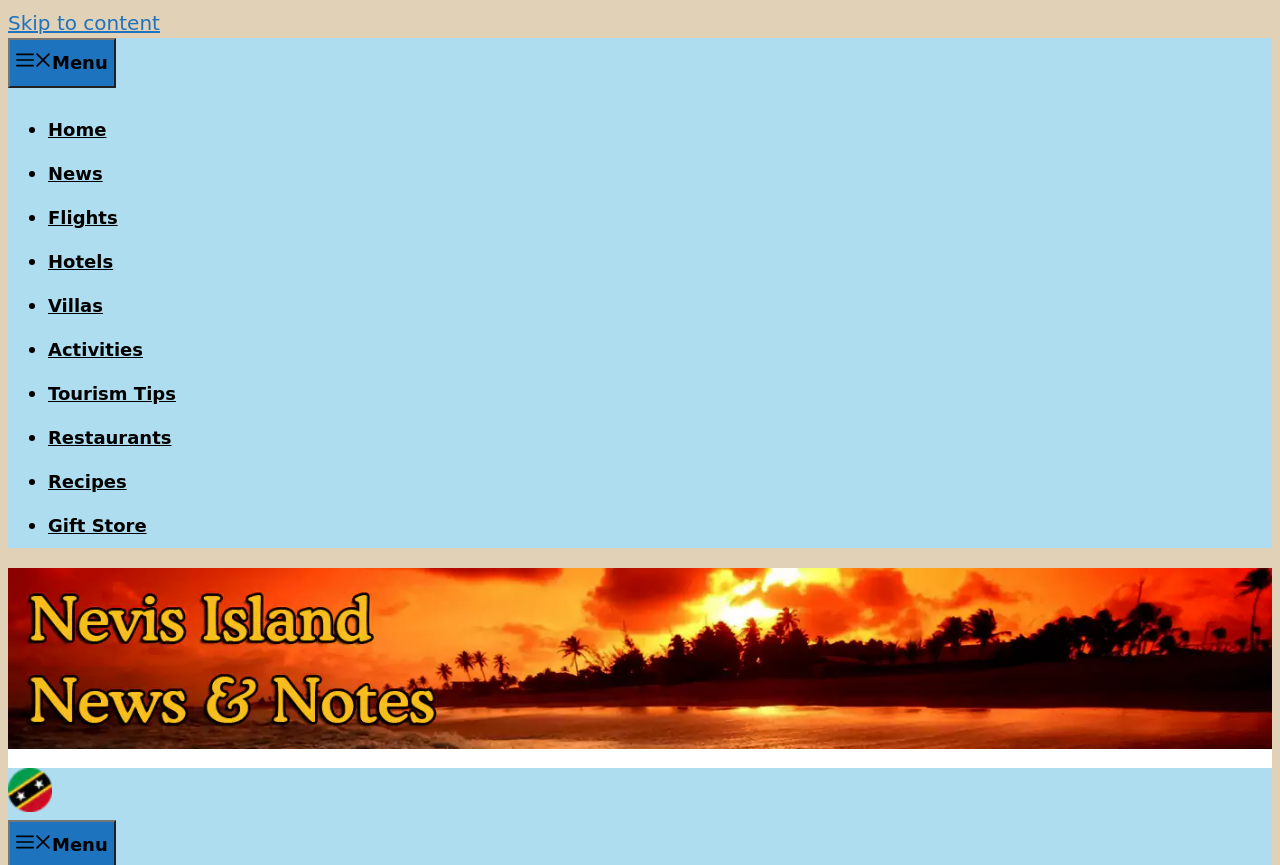Please identify the bounding box coordinates of the element's region that should be clicked to execute the following instruction: "Visit 'Nevis Island News and Notes' site". The bounding box coordinates must be four float numbers between 0 and 1, i.e., [left, top, right, bottom].

[0.006, 0.919, 0.041, 0.943]